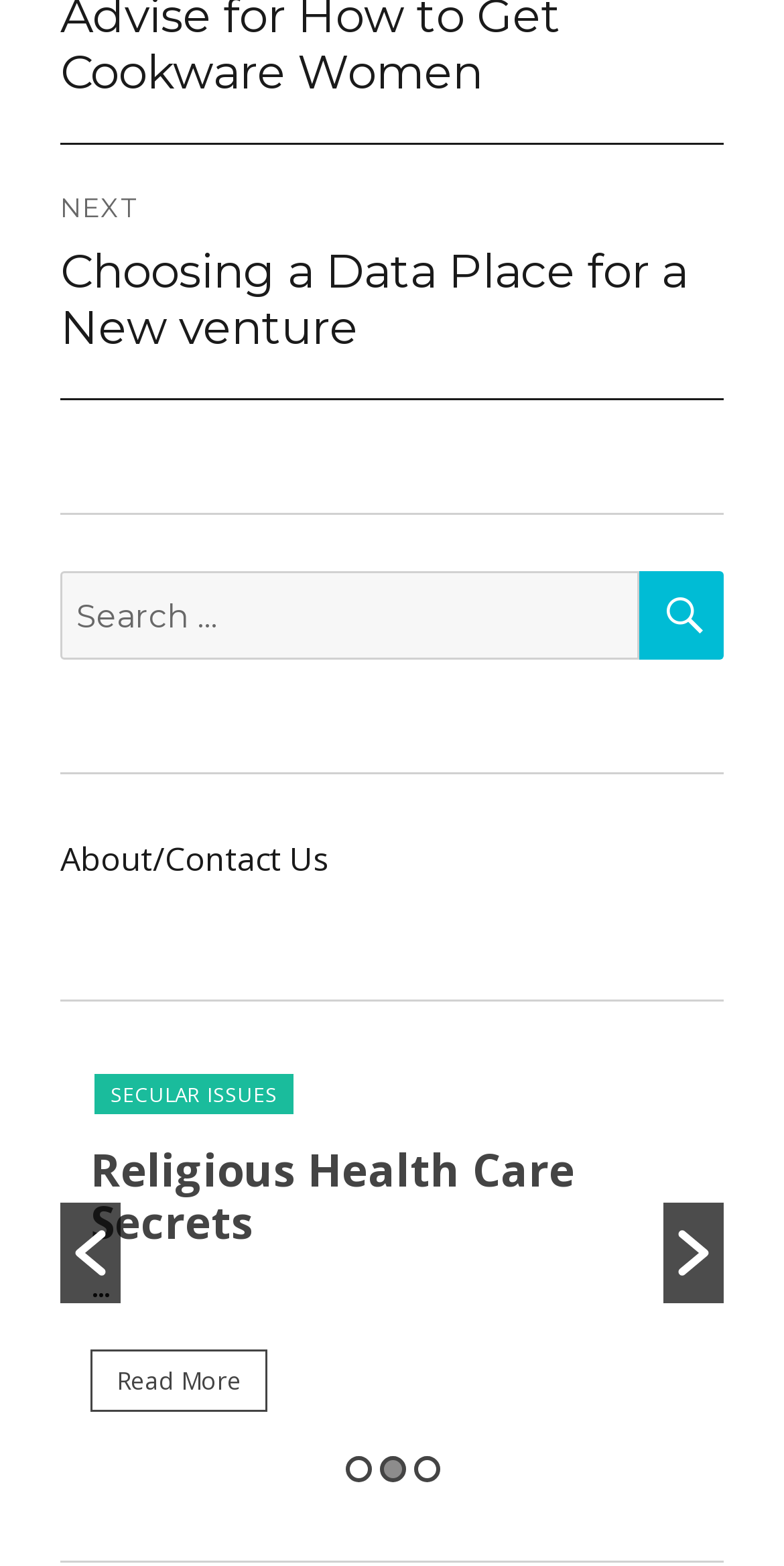Please determine the bounding box coordinates for the element that should be clicked to follow these instructions: "Go to the next post".

[0.077, 0.092, 0.923, 0.254]